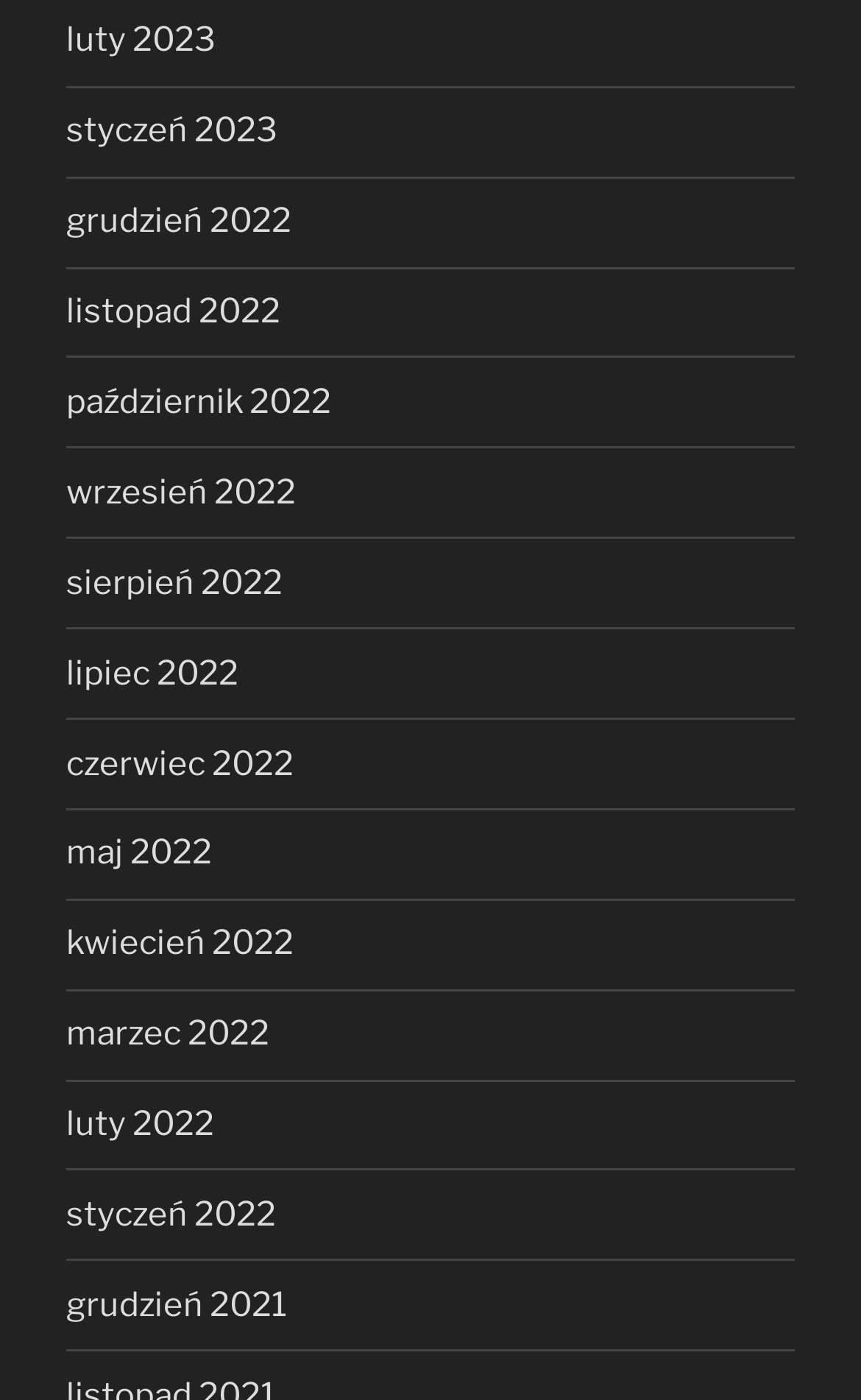What is the latest month listed?
Can you offer a detailed and complete answer to this question?

I looked at the list of link elements with month names and found that 'luty 2023' has the smallest y1 coordinate, indicating it is at the top of the list, and therefore the latest month listed.